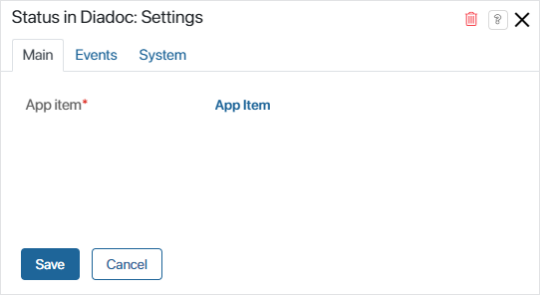Give a thorough explanation of the elements present in the image.

The image presents a settings interface titled "Status in Diadoc: Settings." At the top, there are three tabs labeled "Main," "Events," and "System," indicating different configuration options for the widget. The main section highlights a required field titled "App item," which is crucial for defining the specific application associated with this widget. Below the field, there are two prominent buttons: "Save" and "Cancel," enabling users to either confirm their changes or discard them. This interface is designed for users to manage and customize the settings related to the status tracking widget integrated with the Diadoc EDMS system.